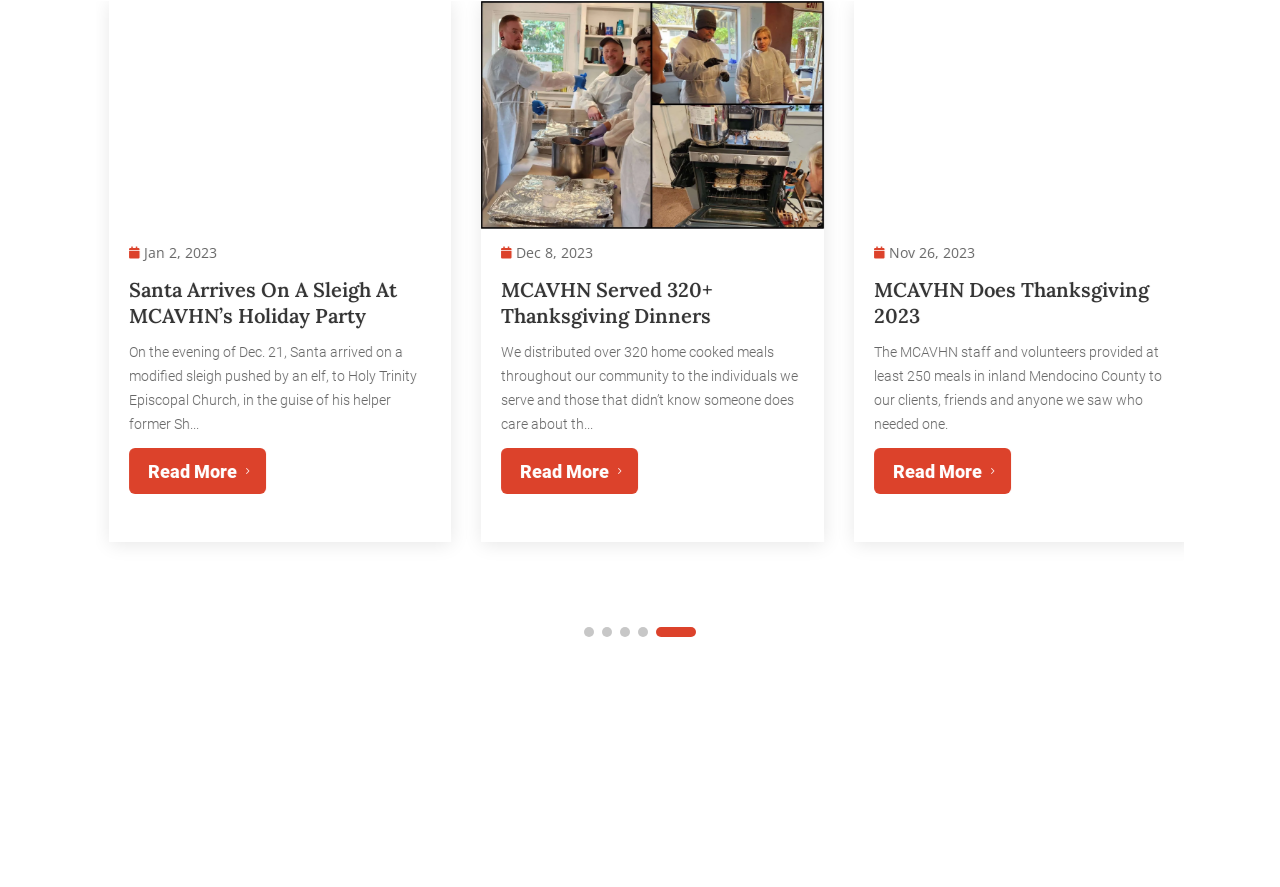Please specify the bounding box coordinates of the region to click in order to perform the following instruction: "Get ready to help make a change".

[0.1, 0.892, 0.607, 0.96]